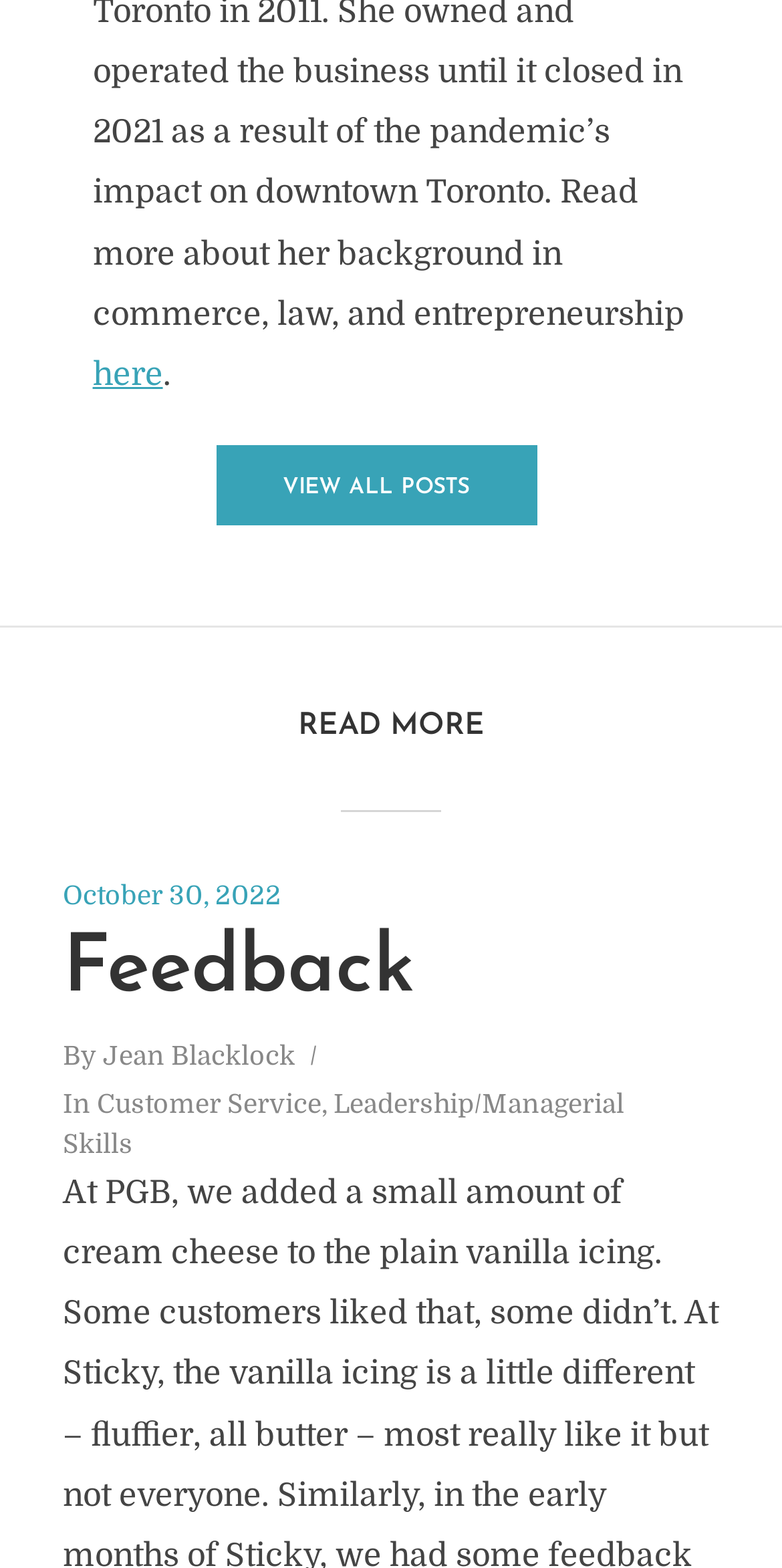Respond with a single word or phrase:
How many links are in the header section?

4